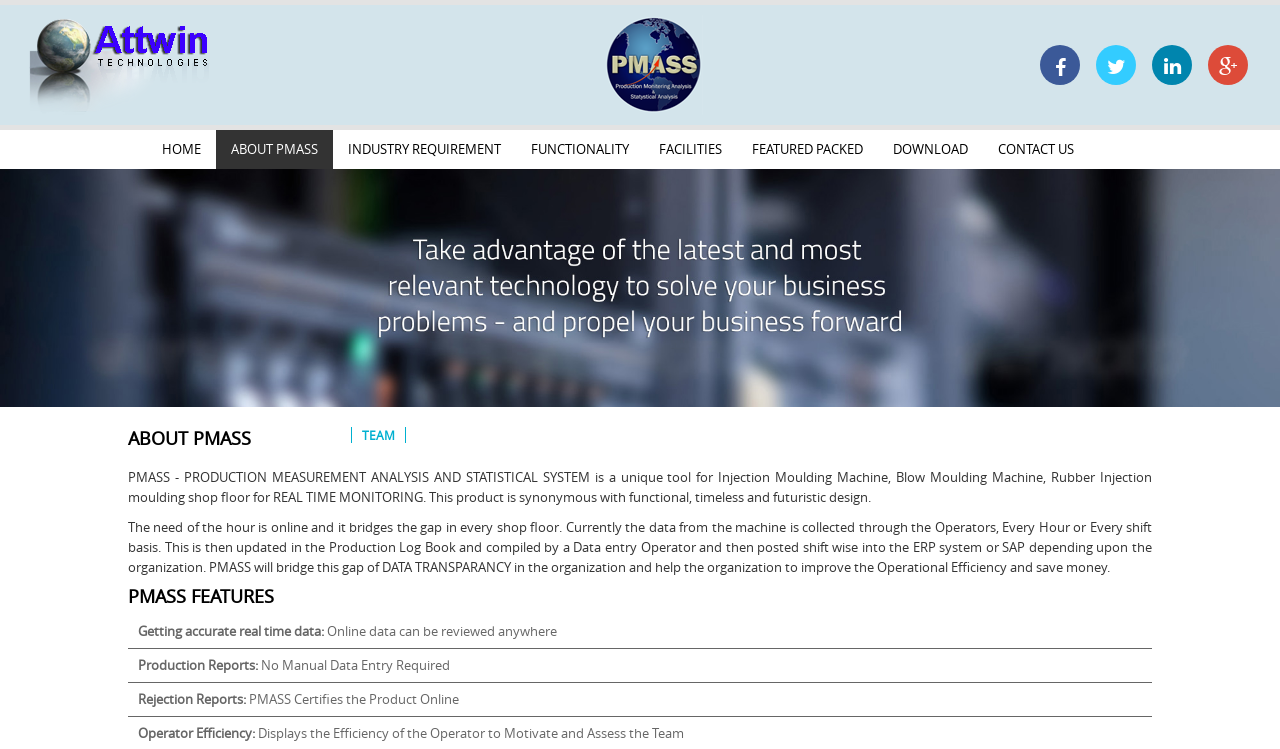With reference to the screenshot, provide a detailed response to the question below:
What is the advantage of online data review in PMASS?

According to the webpage content, one of the advantages of PMASS is that online data can be reviewed anywhere. This information is obtained from the StaticText element with the text 'Online data can be reviewed anywhere'